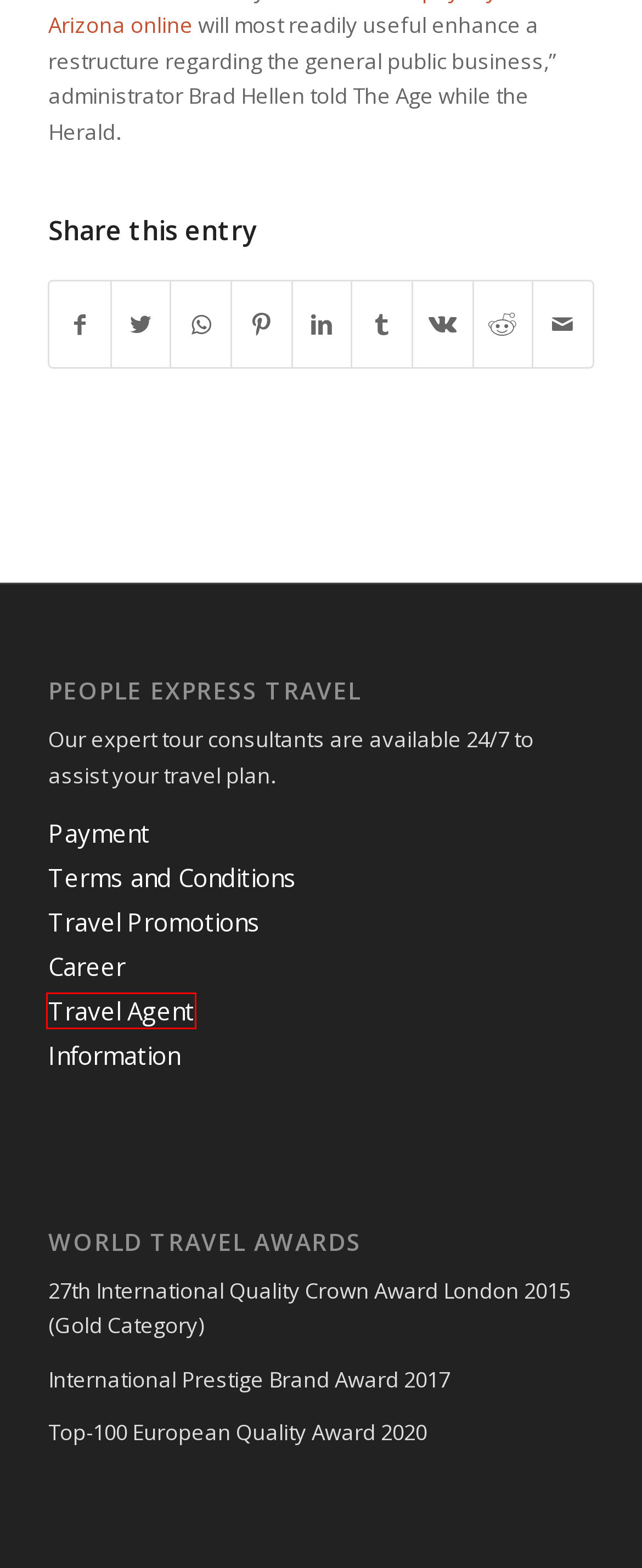You are provided with a screenshot of a webpage where a red rectangle bounding box surrounds an element. Choose the description that best matches the new webpage after clicking the element in the red bounding box. Here are the choices:
A. Travel Agent – Malaysia Travel Agency | People Express Travel Sdn Bhd
B. Career – Malaysia Travel Agency | People Express Travel Sdn Bhd
C. Peoples – Malaysia Travel Agency | People Express Travel Sdn Bhd
D. Malaysia Travel Agency | People Express Travel Sdn Bhd – Your Family Vacation Planner
E. Terms And Conditions – Malaysia Travel Agency | People Express Travel Sdn Bhd
F. Dream Cruise / Buy 1 Free 1 – Malaysia Travel Agency | People Express Travel Sdn Bhd
G. Travel Promotions – Malaysia Travel Agency | People Express Travel Sdn Bhd
H. VK | 登录

A